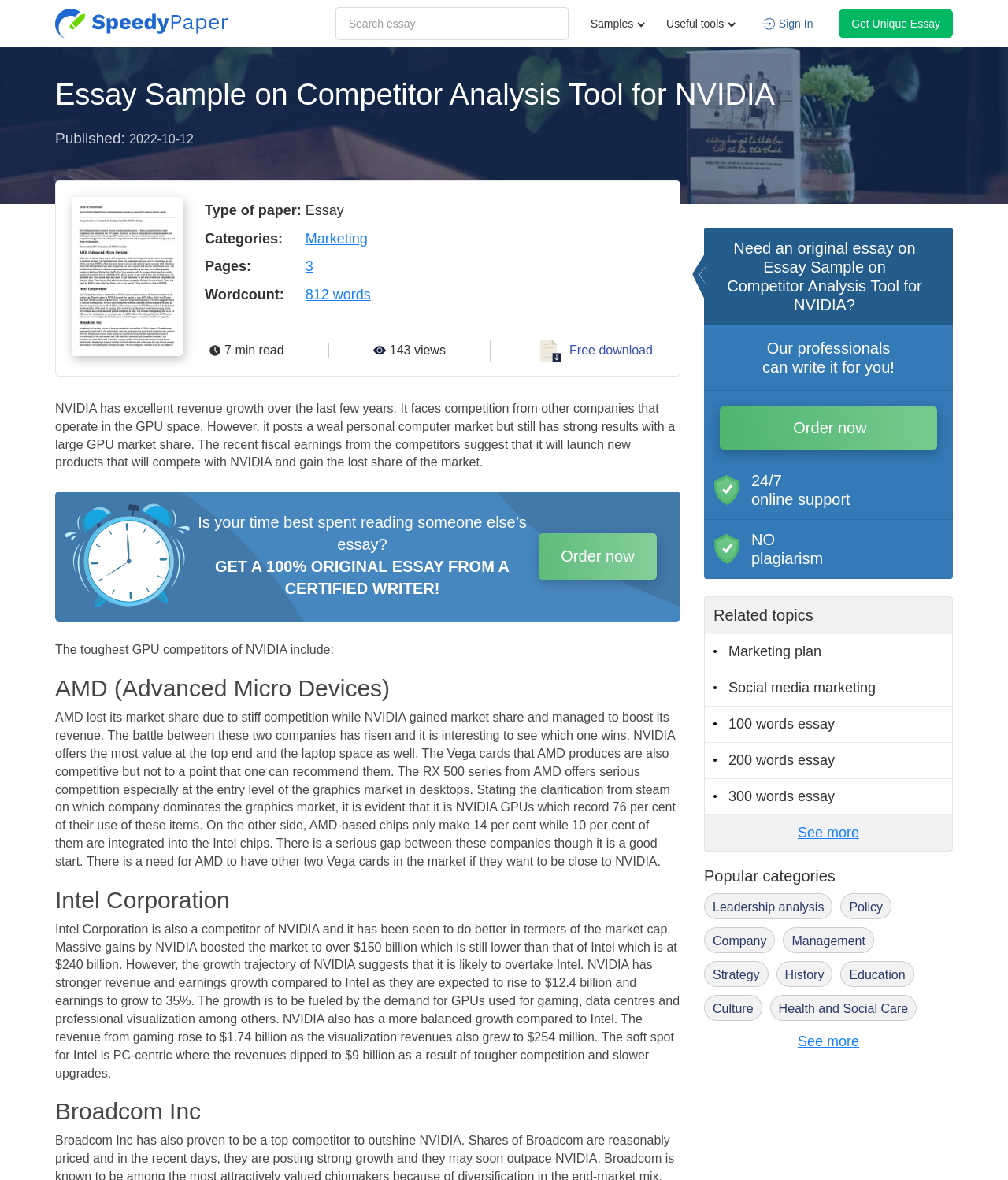Find the bounding box coordinates for the HTML element specified by: "Marketing plan".

[0.699, 0.537, 0.945, 0.568]